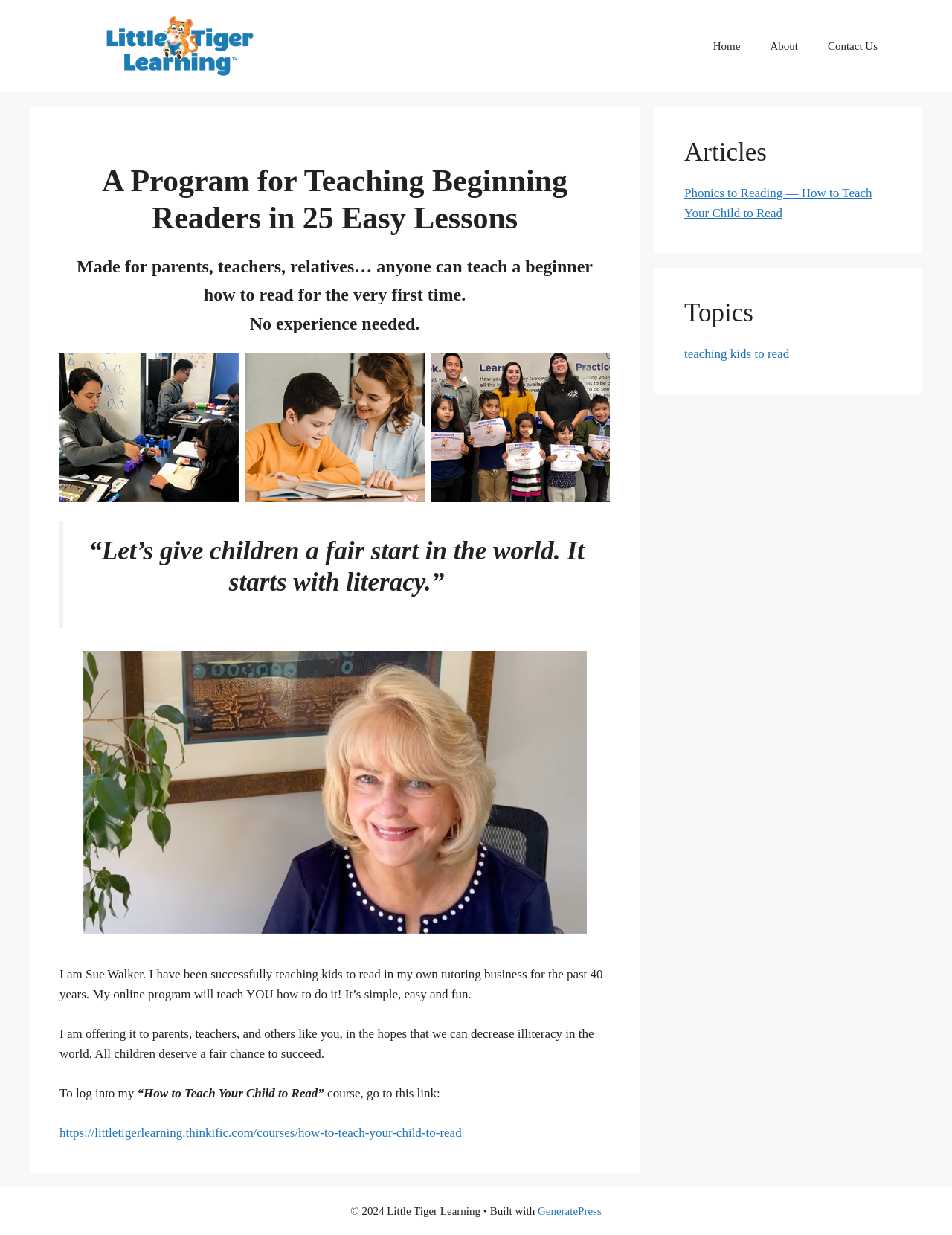Find the bounding box coordinates of the element's region that should be clicked in order to follow the given instruction: "Click the 'Contact Us' link". The coordinates should consist of four float numbers between 0 and 1, i.e., [left, top, right, bottom].

[0.854, 0.019, 0.938, 0.055]